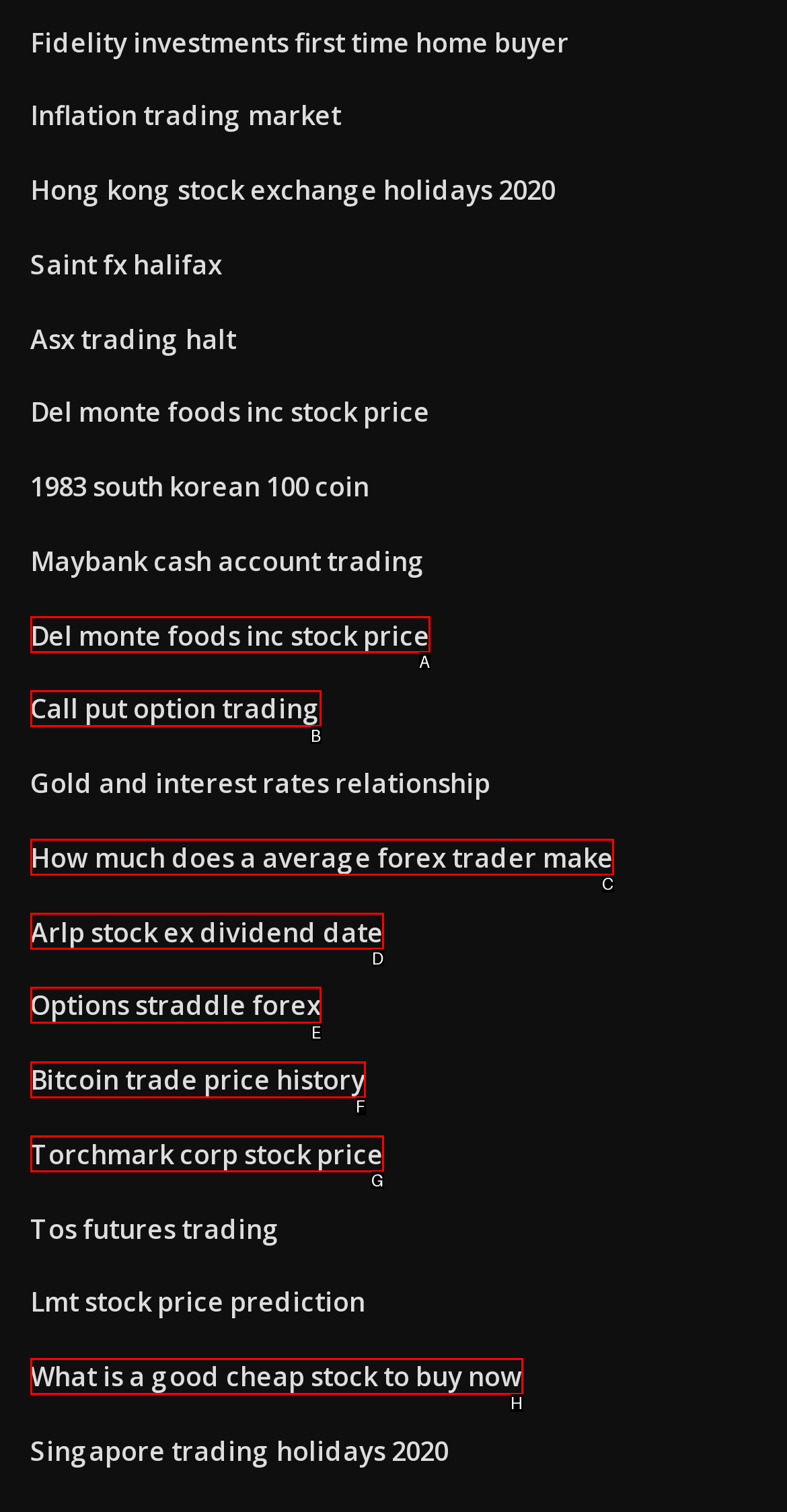Select the correct option based on the description: Arlp stock ex dividend date
Answer directly with the option’s letter.

D